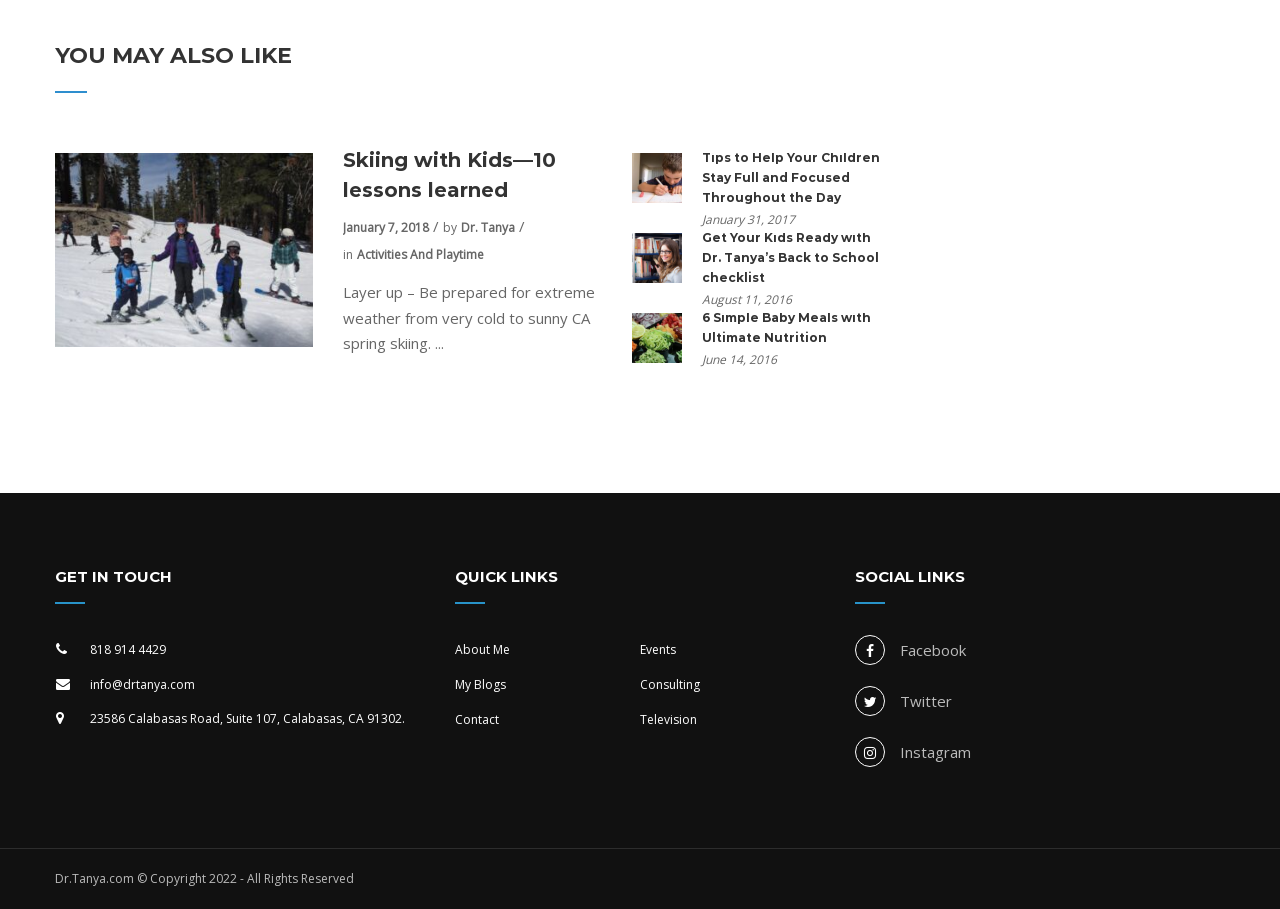Locate the bounding box of the UI element described in the following text: "Events".

[0.5, 0.706, 0.528, 0.724]